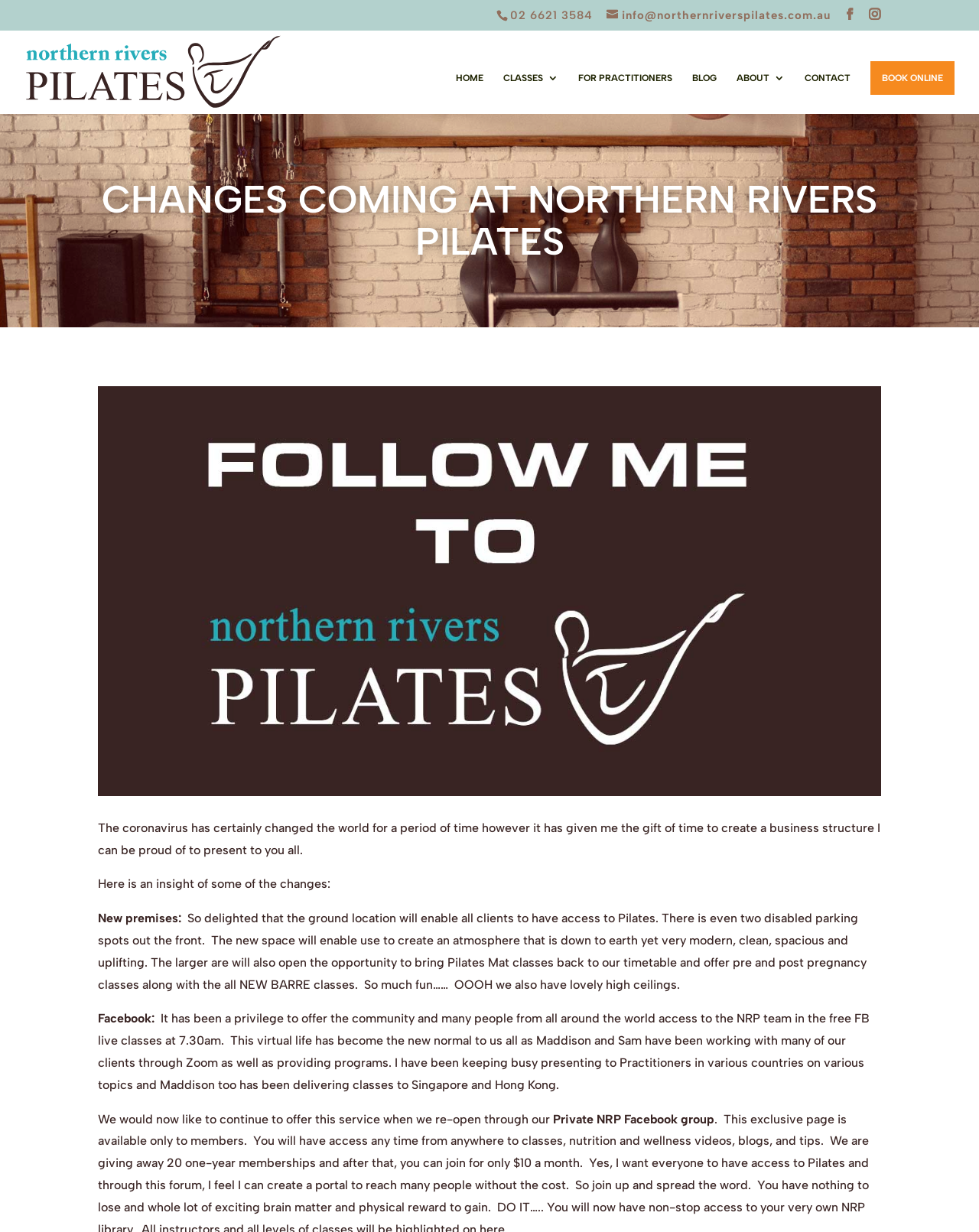What is the phone number of Northern Rivers Pilates?
Using the visual information, answer the question in a single word or phrase.

02 6621 3584